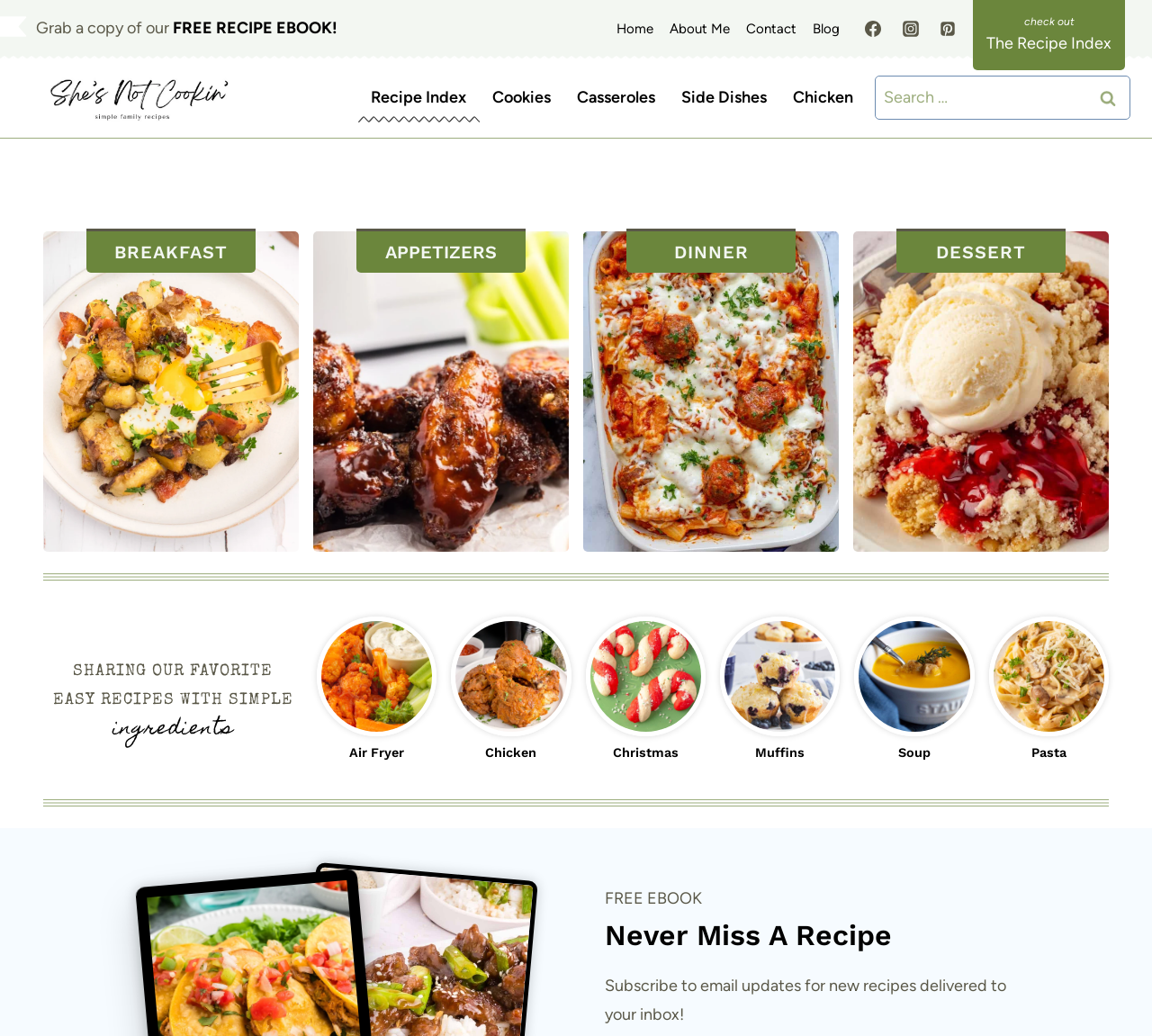What is the purpose of the search bar?
Relying on the image, give a concise answer in one word or a brief phrase.

To search for recipes